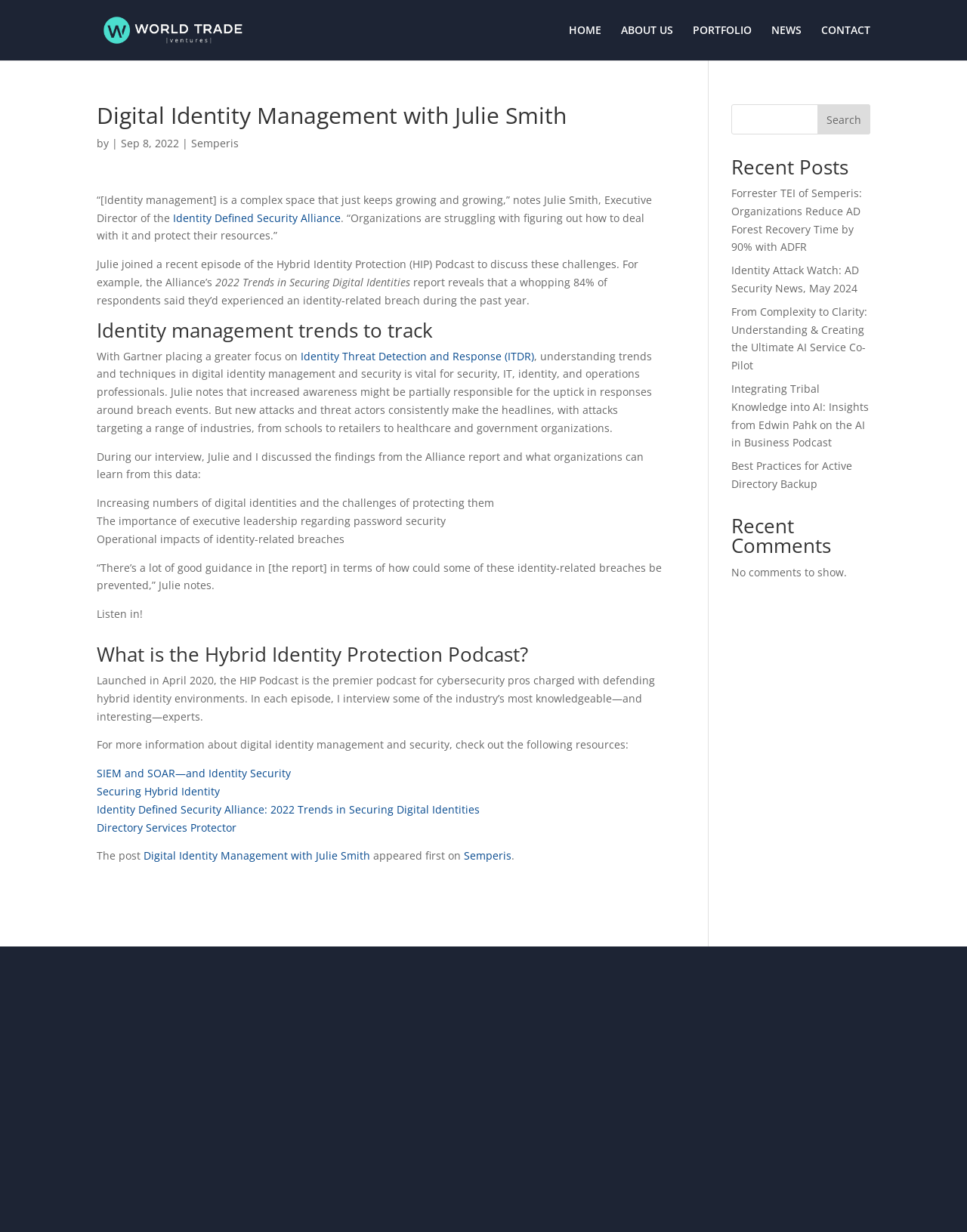What is the topic of the article?
Please give a detailed and elaborate answer to the question.

The article discusses digital identity management and security, including trends, challenges, and best practices, with insights from Julie Smith, Executive Director of the Identity Defined Security Alliance.